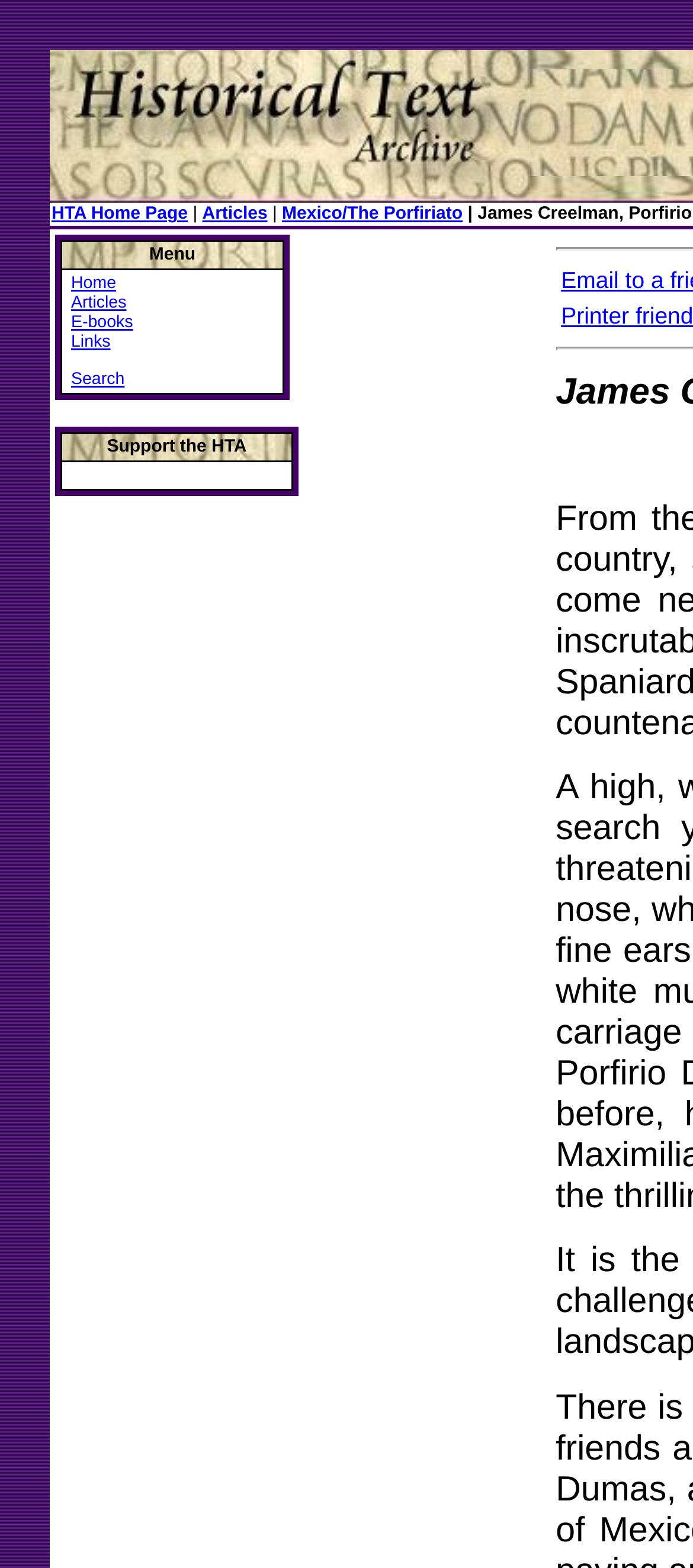What is the purpose of the second table?
Refer to the screenshot and answer in one word or phrase.

Support the HTA